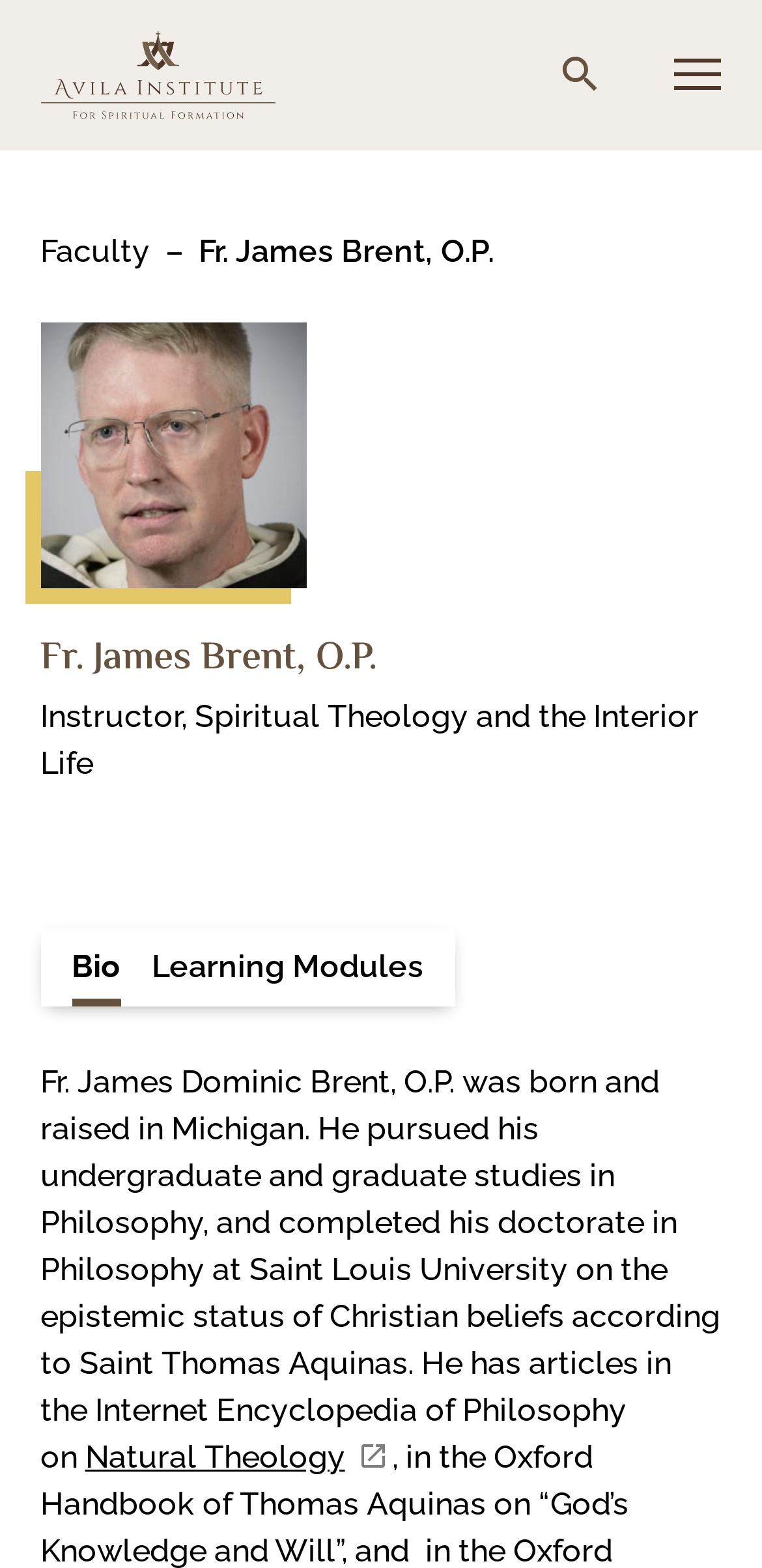Please provide a detailed answer to the question below by examining the image:
What is the topic of one of Fr. James Brent's articles?

One of Fr. James Brent's articles is on the topic of Natural Theology, as mentioned in the link element on the webpage.